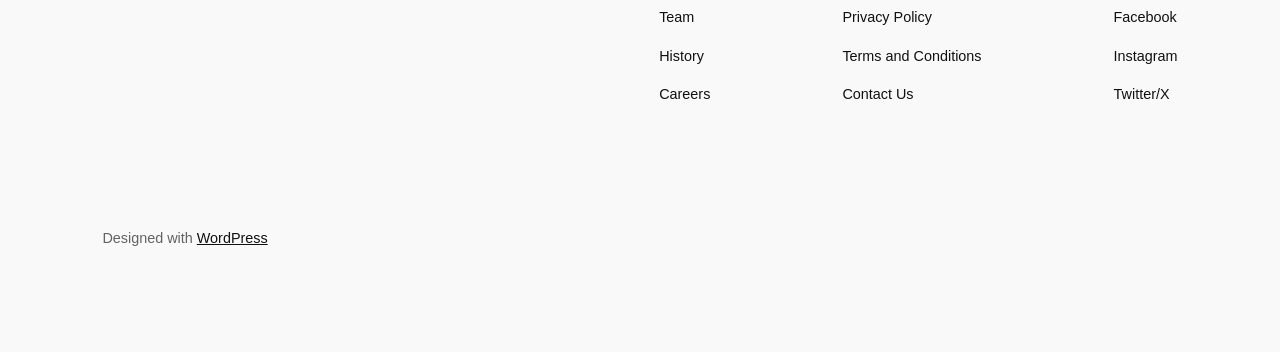Can you find the bounding box coordinates of the area I should click to execute the following instruction: "view Team page"?

[0.515, 0.018, 0.542, 0.082]